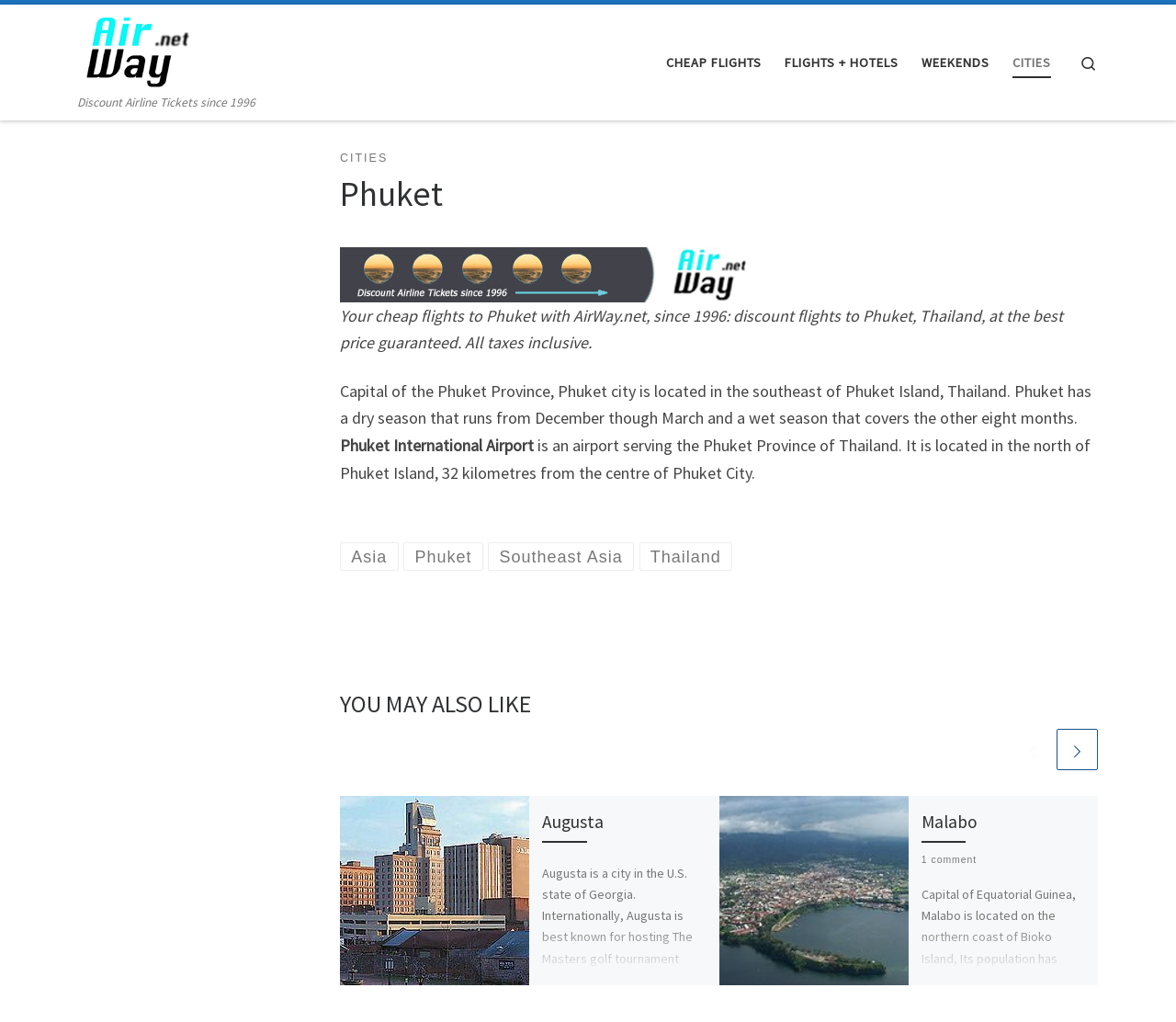Can you find the bounding box coordinates for the UI element given this description: "title="Next related articles""? Provide the coordinates as four float numbers between 0 and 1: [left, top, right, bottom].

[0.898, 0.713, 0.934, 0.753]